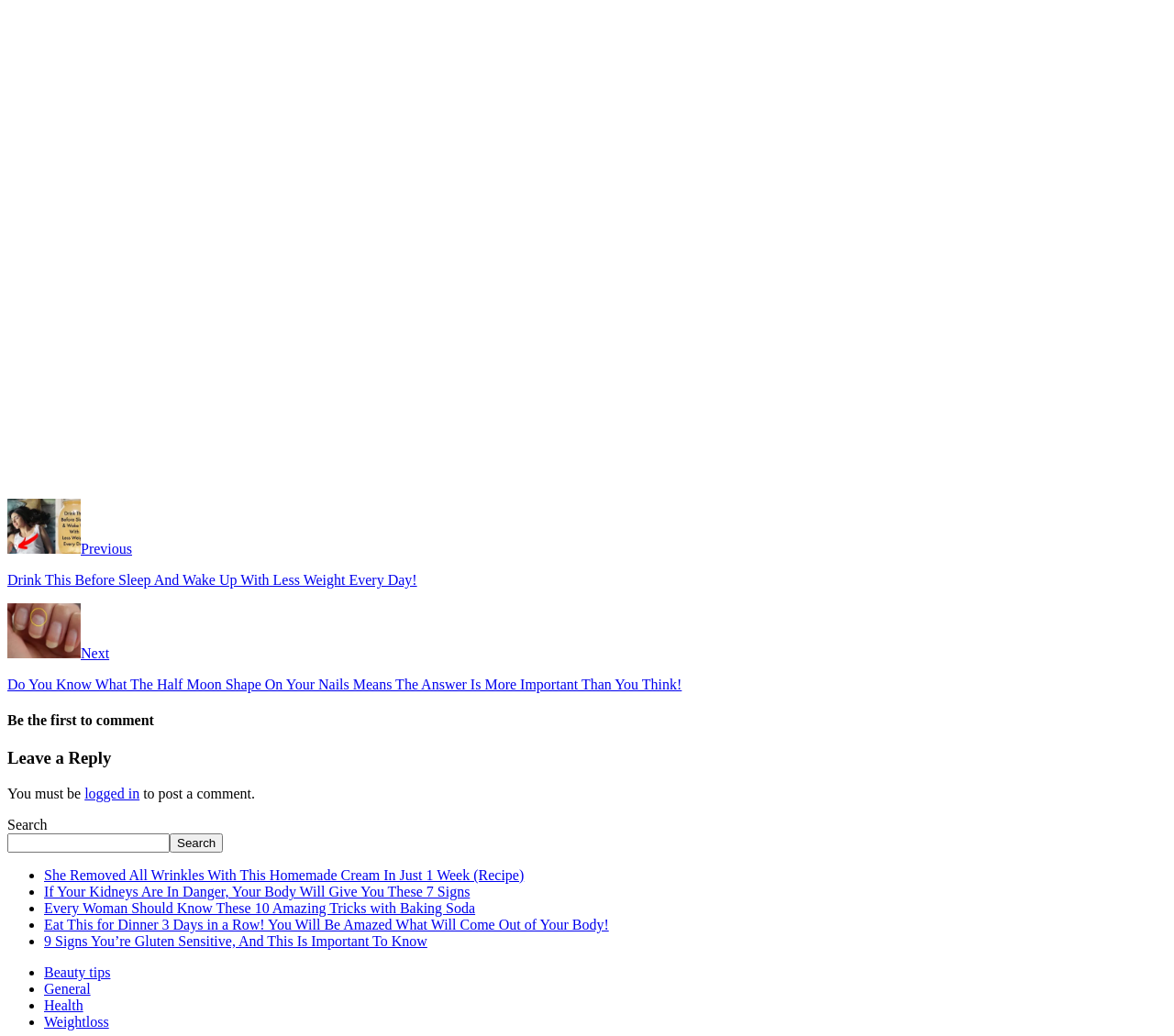Can you give a comprehensive explanation to the question given the content of the image?
What type of content does the website primarily feature?

The website appears to be a blog or article-based website that primarily features health and beauty tips, as evidenced by the various links to articles with titles such as 'She Removed All Wrinkles With This Homemade Cream In Just 1 Week (Recipe)' and 'Every Woman Should Know These 10 Amazing Tricks with Baking Soda'. The website also has categories such as 'Beauty tips', 'General', 'Health', and 'Weightloss', which further supports this conclusion.